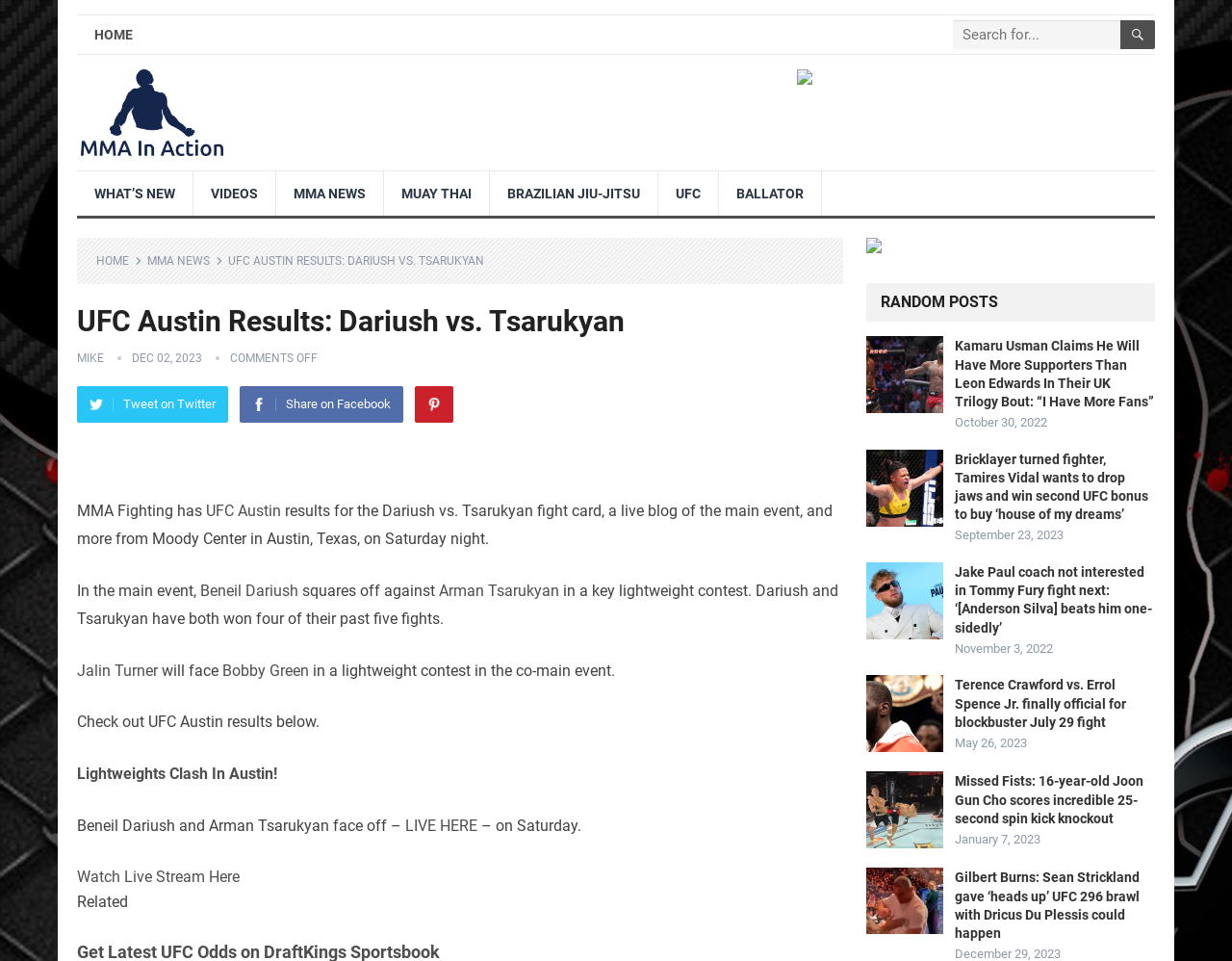Locate the bounding box coordinates of the region to be clicked to comply with the following instruction: "Search for something". The coordinates must be four float numbers between 0 and 1, in the form [left, top, right, bottom].

[0.773, 0.021, 0.938, 0.051]